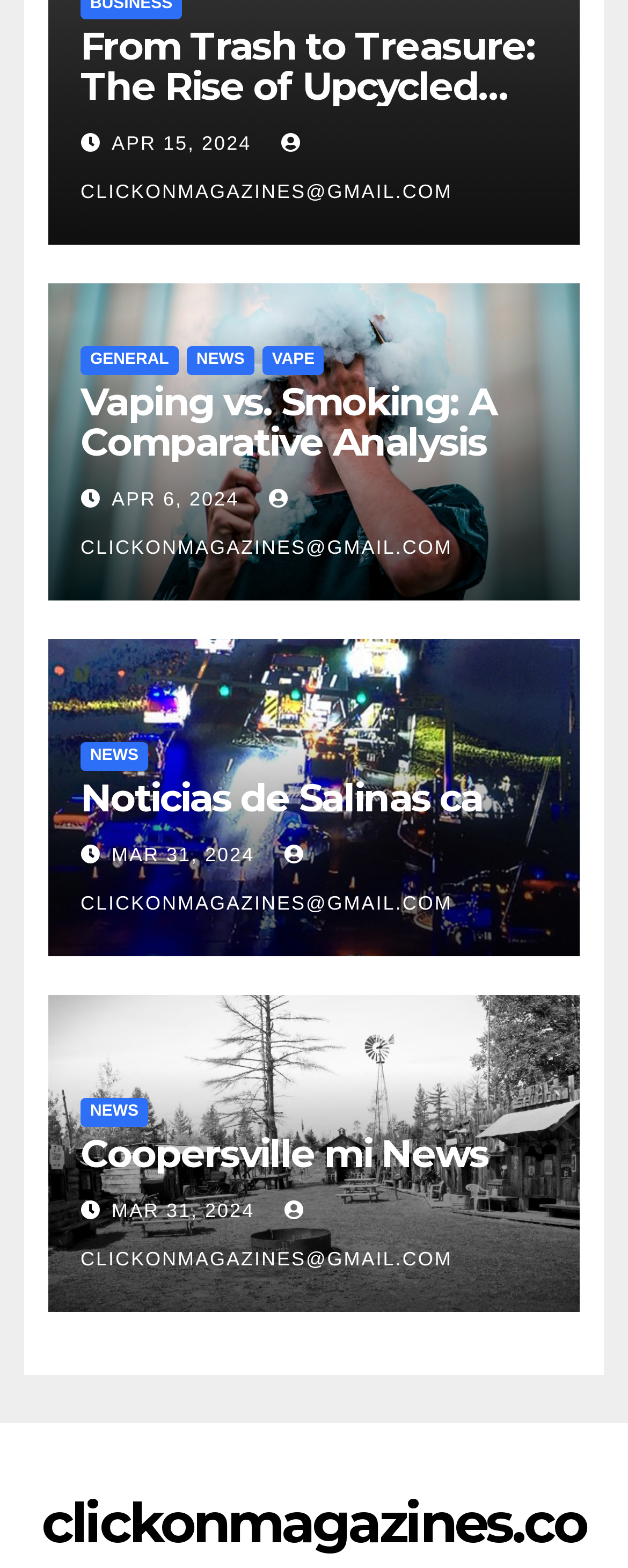Determine the bounding box coordinates for the region that must be clicked to execute the following instruction: "Check the news dated APR 15, 2024".

[0.178, 0.085, 0.4, 0.099]